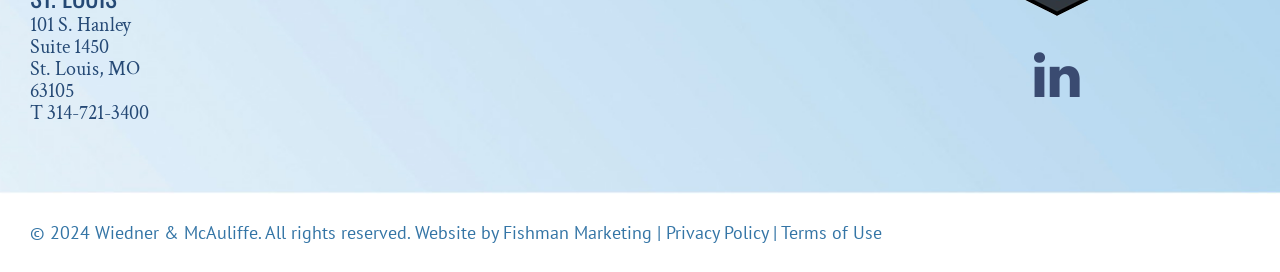Using the description "Terms of Use", predict the bounding box of the relevant HTML element.

[0.61, 0.811, 0.689, 0.895]